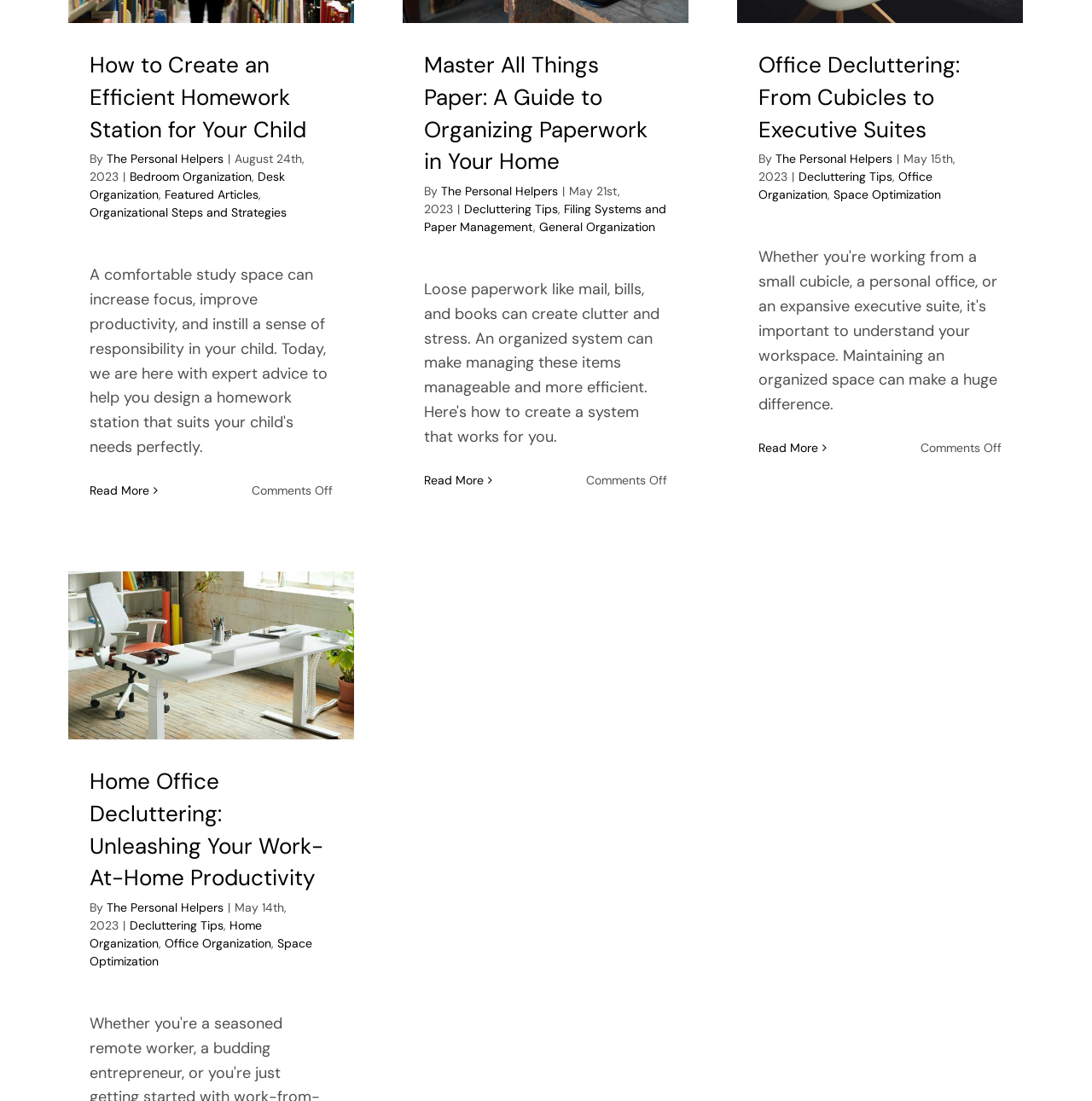What is the title of the first article?
From the details in the image, answer the question comprehensively.

I found the title of the first article by looking at the heading element with the text 'How to Create an Efficient Homework Station for Your Child' which is located at the top of the webpage.